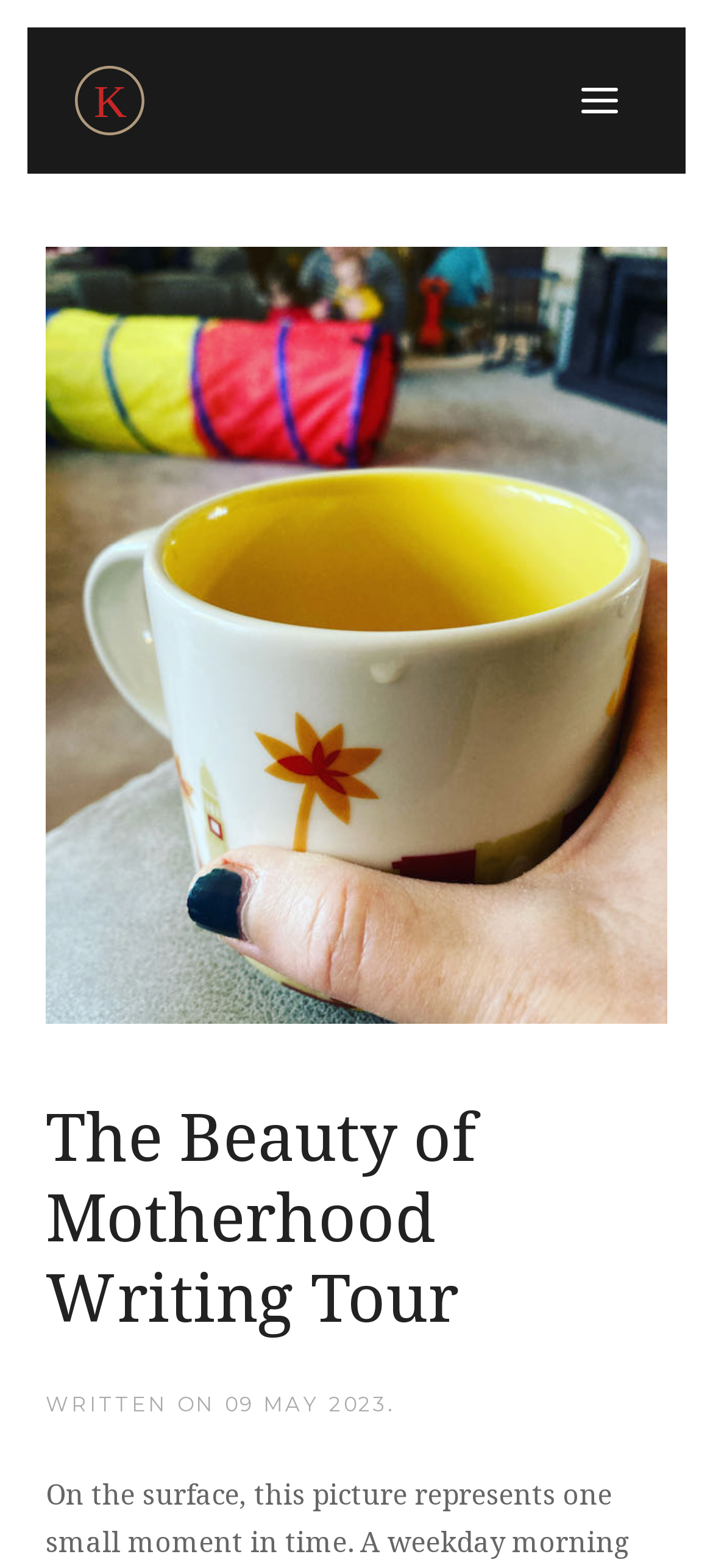Based on the image, please respond to the question with as much detail as possible:
What is the author's name?

I found the author's name by looking at the contentinfo section of the webpage, where I saw a StaticText element with the text 'Kimberly Knowle-Zeller'.